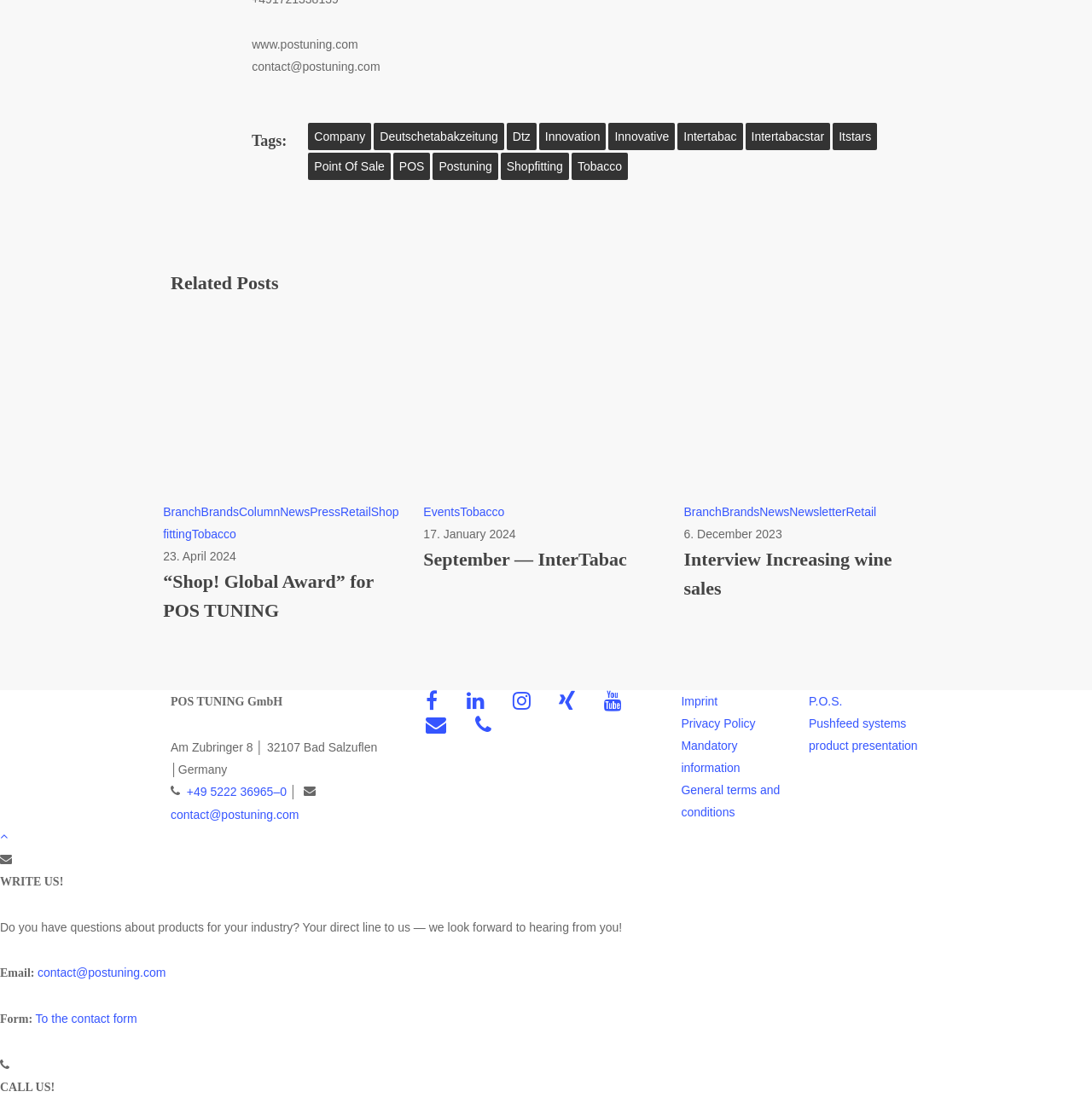Utilize the information from the image to answer the question in detail:
What is the purpose of the 'Related Posts' section?

I inferred the purpose of the 'Related Posts' section by looking at the heading element, which reads 'Related Posts', and the links below it, which appear to be news article titles. It seems that this section is intended to show related news articles to the user.